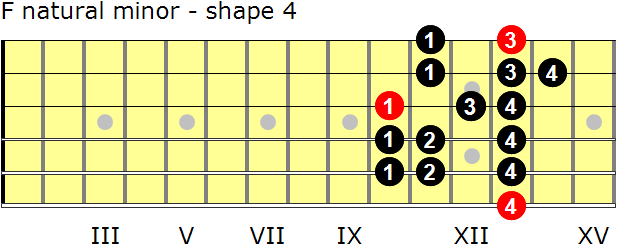What is the significance of the highlighted '1' in red?
Could you answer the question with a detailed and thorough explanation?

The highlighted '1' in red signifies a root note, which is essential for establishing the scale's tonal foundation, as mentioned in the caption.